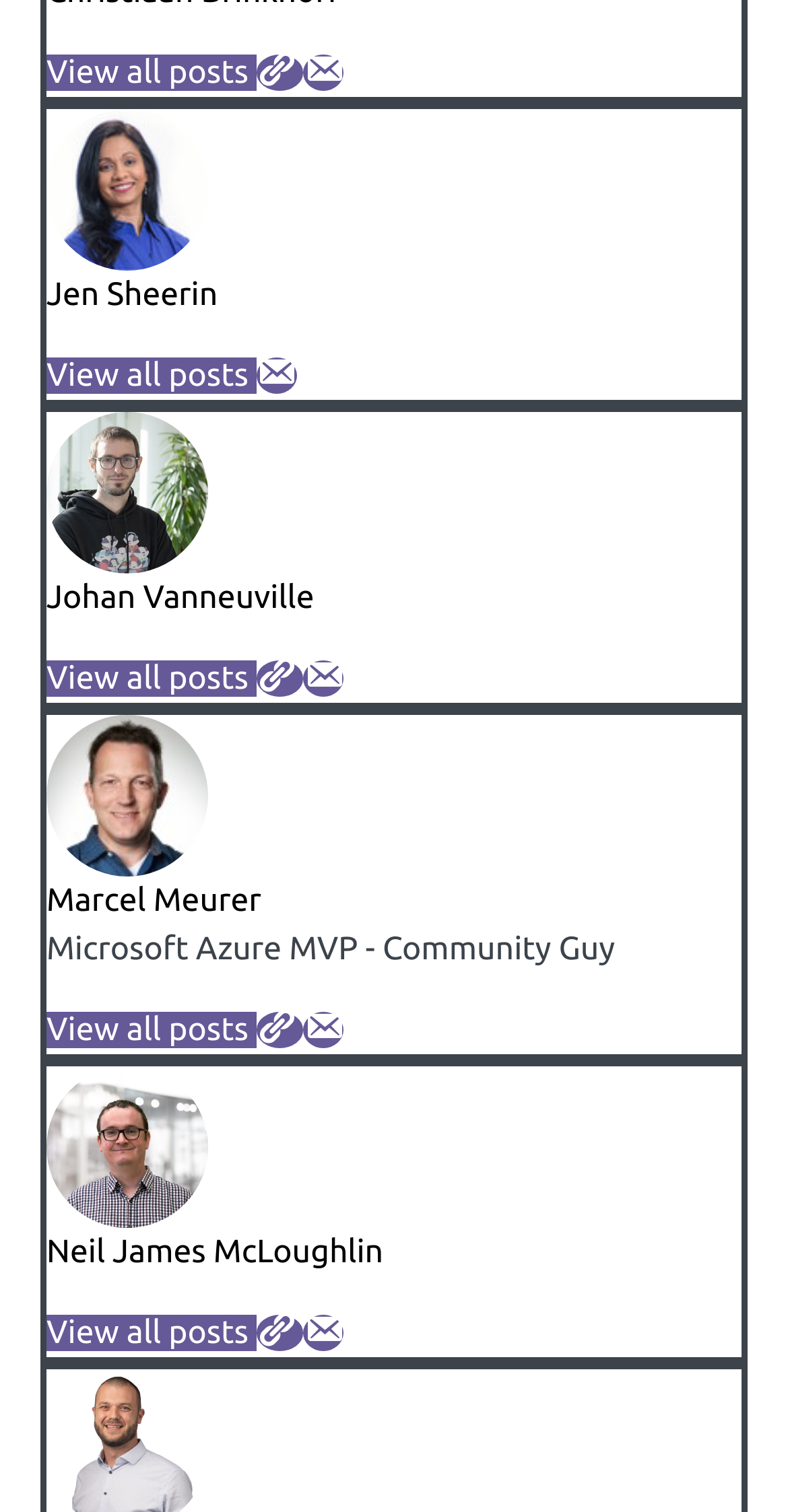Bounding box coordinates should be in the format (top-left x, top-left y, bottom-right x, bottom-right y) and all values should be floating point numbers between 0 and 1. Determine the bounding box coordinate for the UI element described as: Marcel Meurer

[0.059, 0.583, 0.331, 0.607]